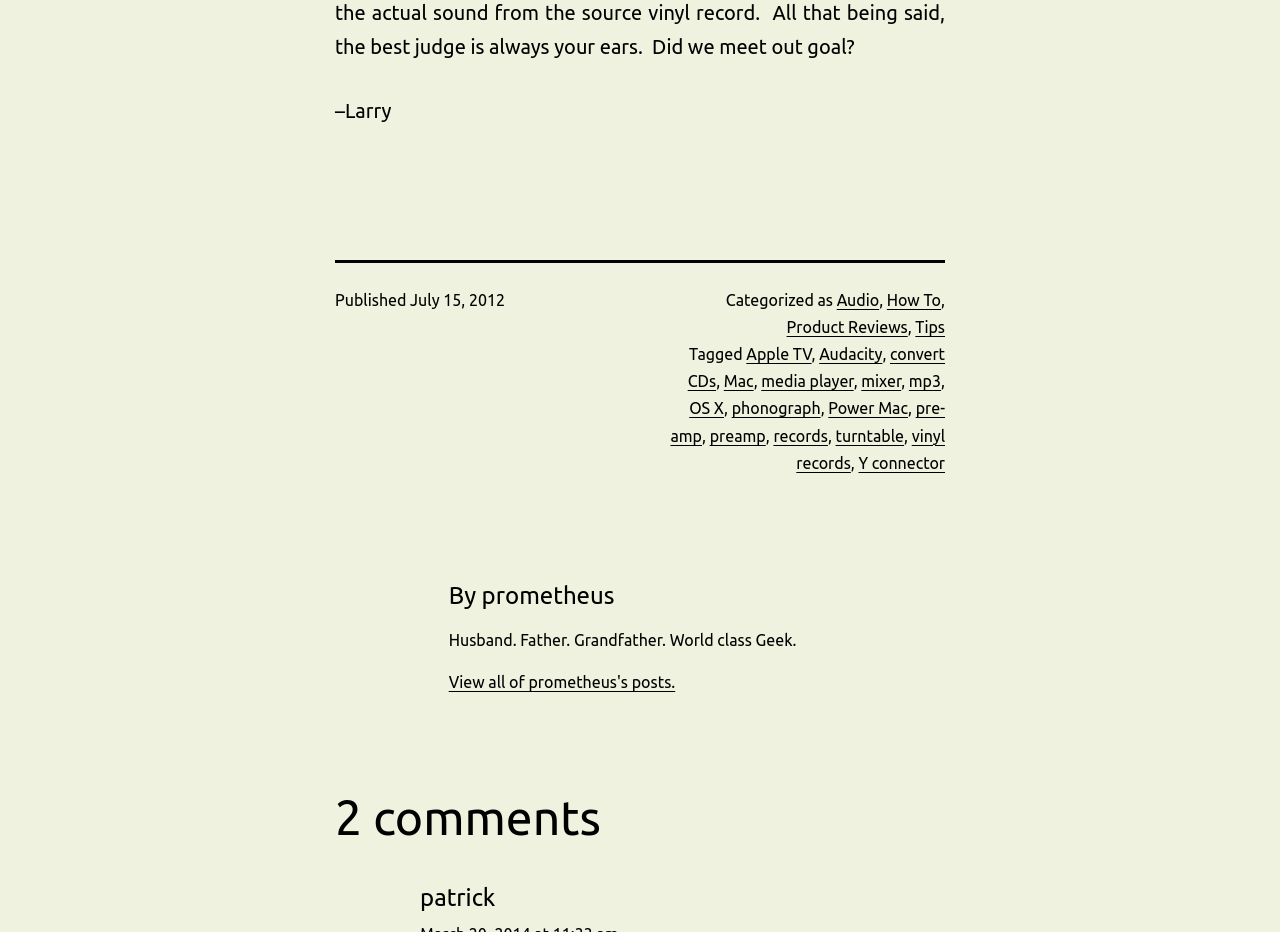Extract the bounding box for the UI element that matches this description: "Apple TV".

[0.583, 0.37, 0.634, 0.389]